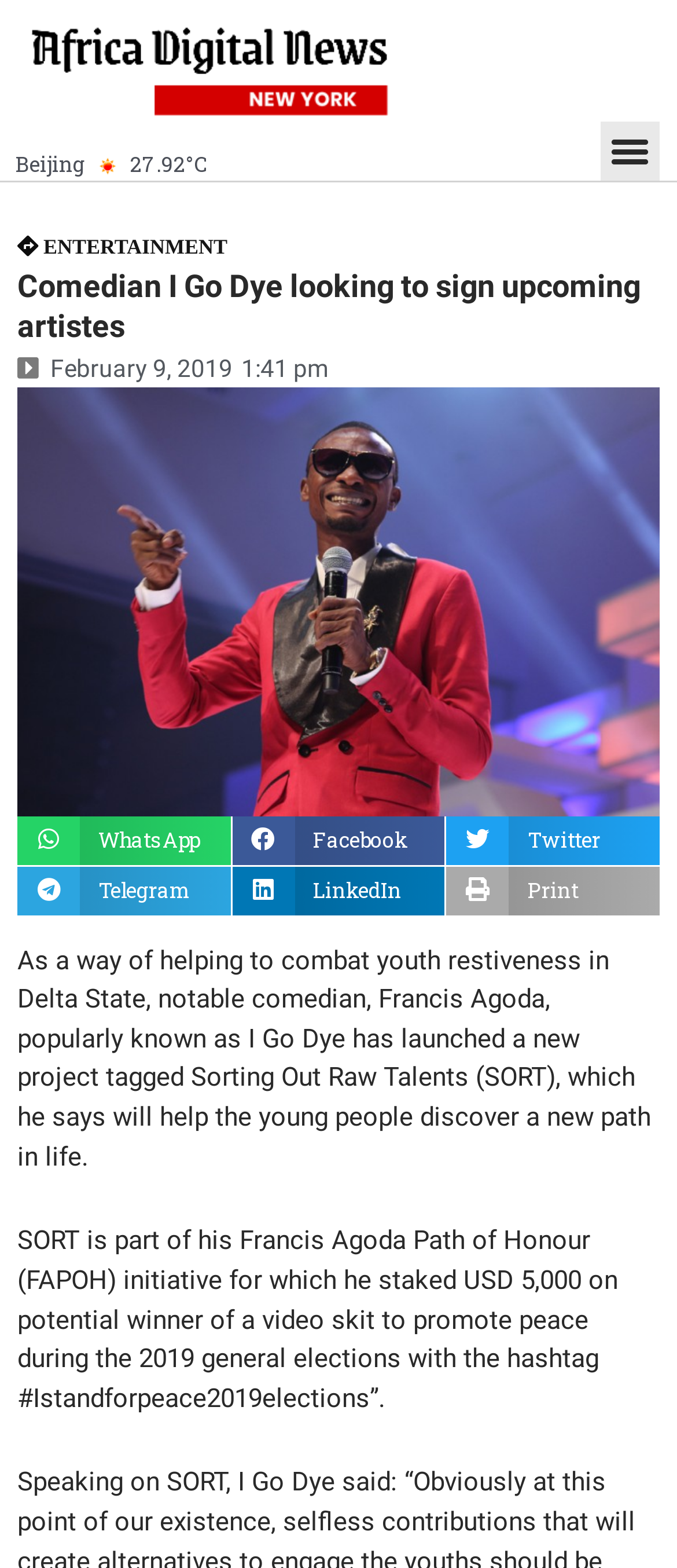Please identify the bounding box coordinates of the element that needs to be clicked to perform the following instruction: "View the article published on February 9, 2019".

[0.026, 0.223, 0.344, 0.248]